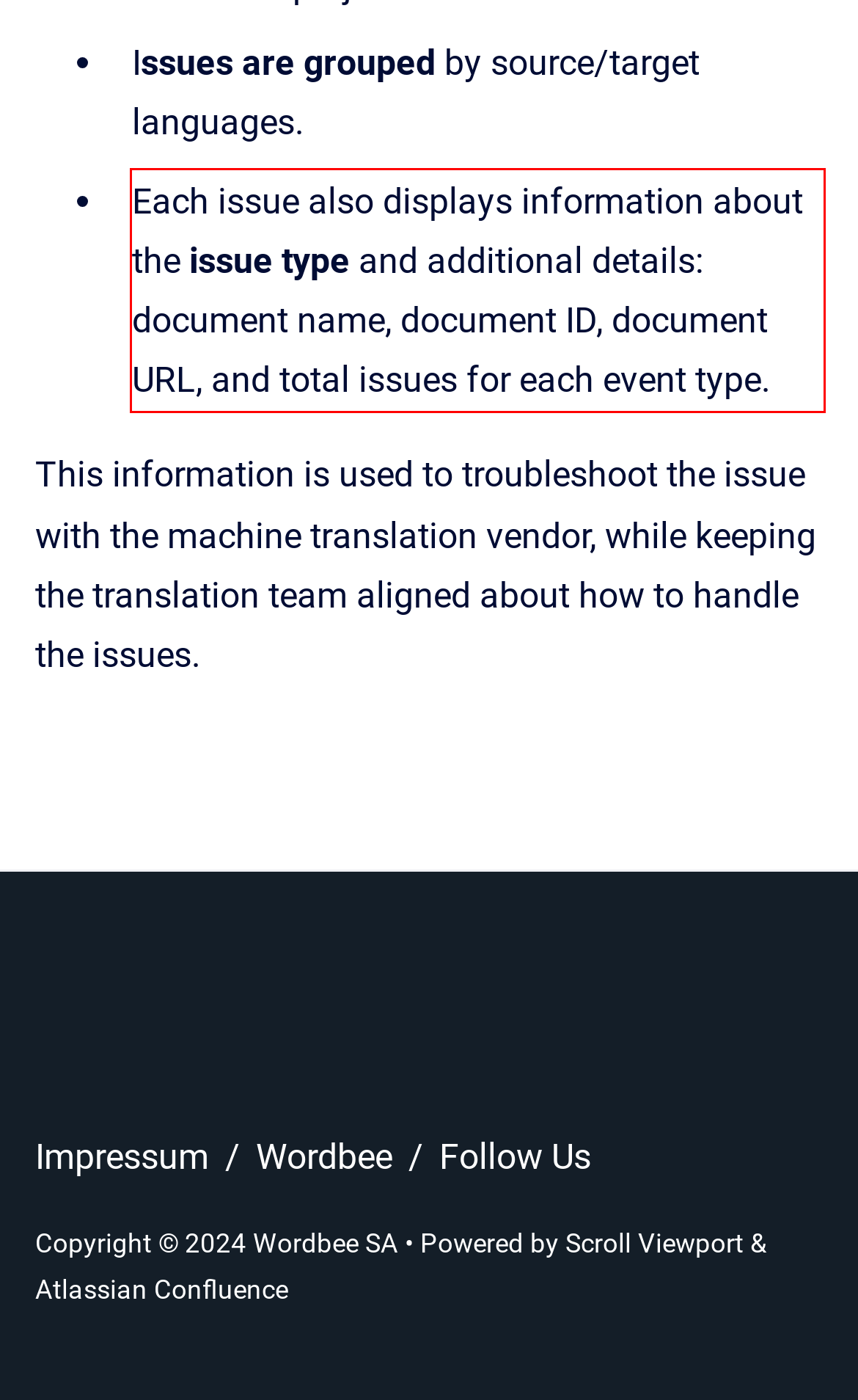Please analyze the screenshot of a webpage and extract the text content within the red bounding box using OCR.

Each issue also displays information about the issue type and additional details: document name, document ID, document URL, and total issues for each event type.